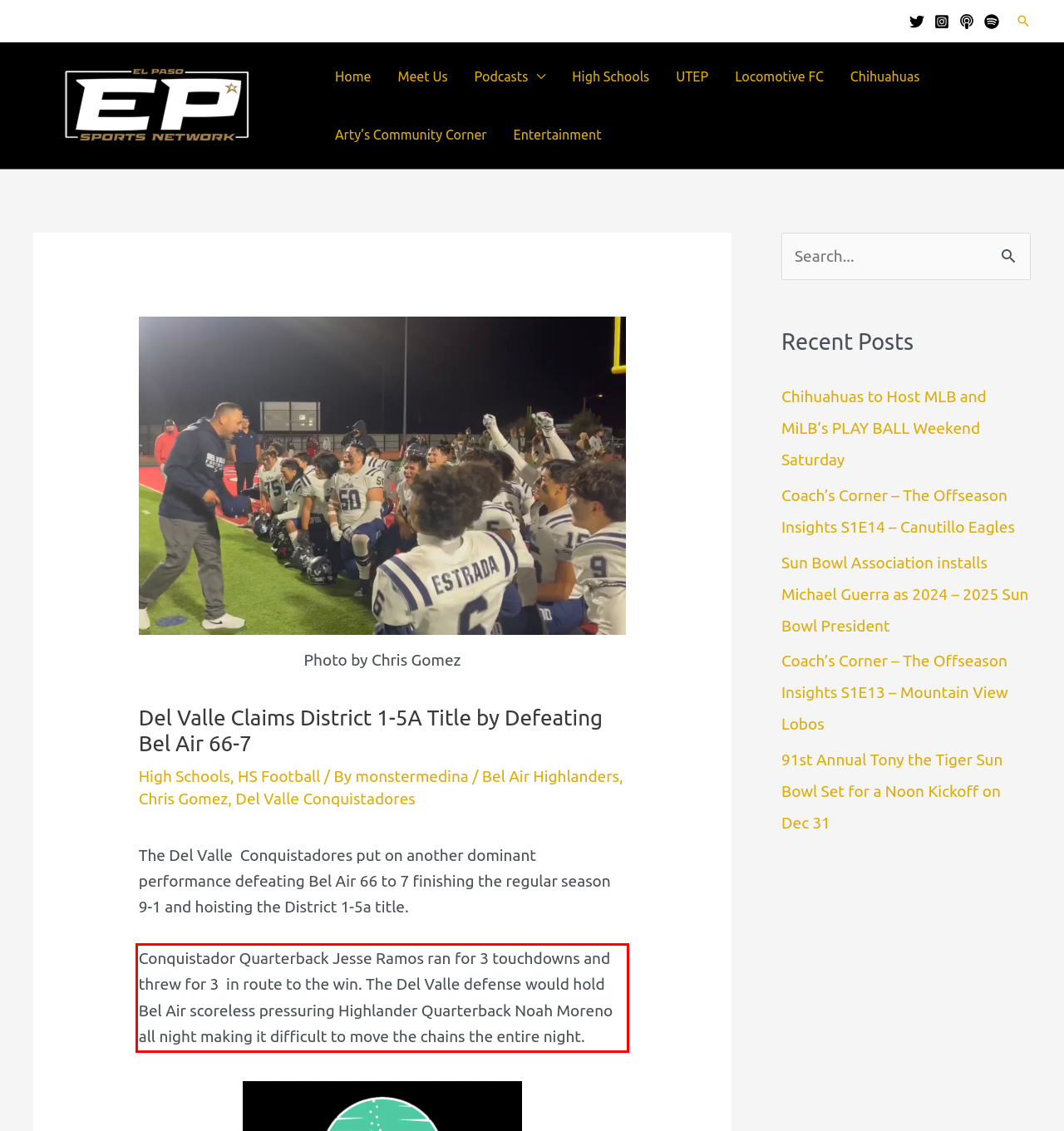You are given a screenshot showing a webpage with a red bounding box. Perform OCR to capture the text within the red bounding box.

Conquistador Quarterback Jesse Ramos ran for 3 touchdowns and threw for 3 in route to the win. The Del Valle defense would hold Bel Air scoreless pressuring Highlander Quarterback Noah Moreno all night making it difficult to move the chains the entire night.